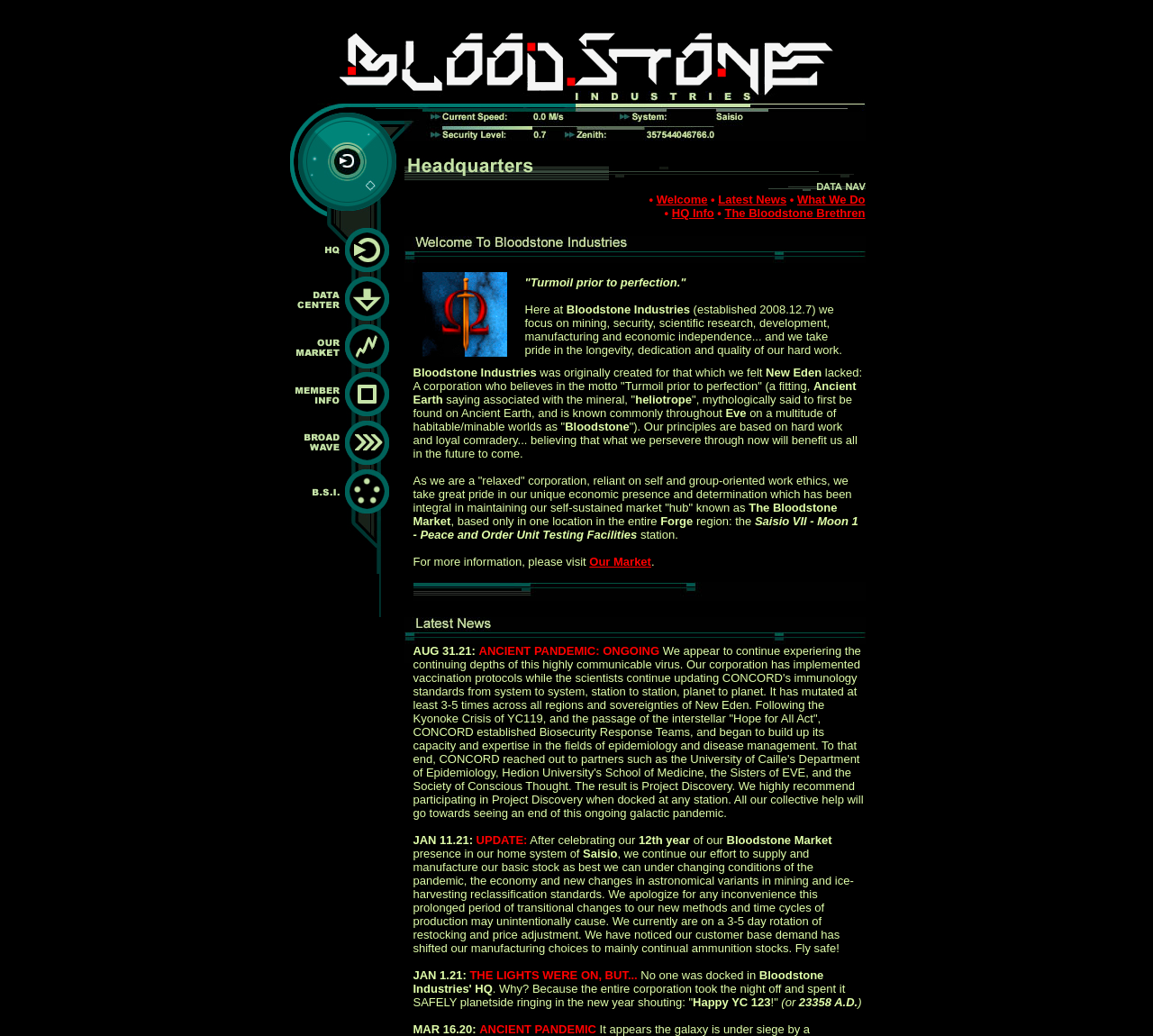Find the bounding box coordinates of the element I should click to carry out the following instruction: "Visit Data Center".

[0.25, 0.3, 0.35, 0.315]